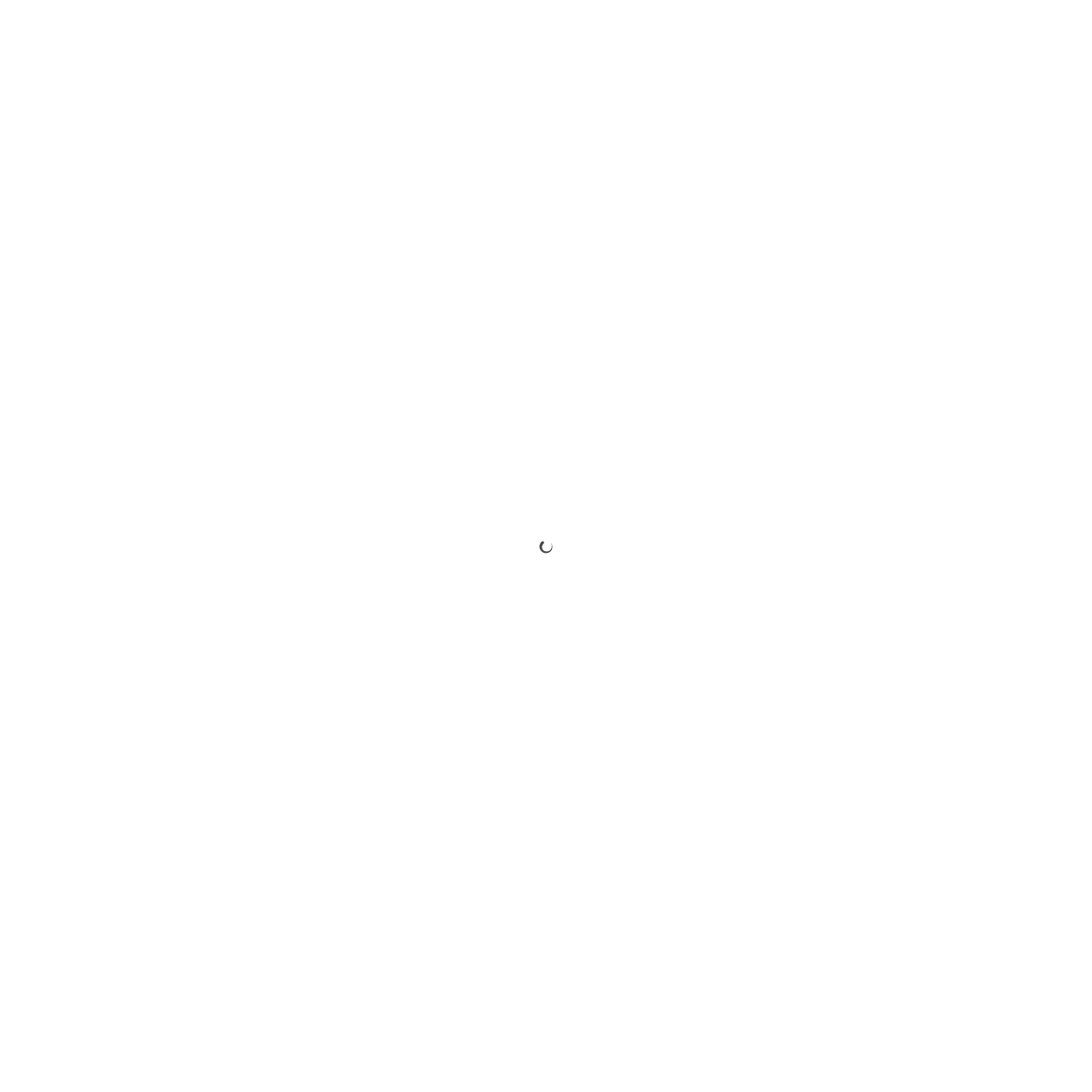How many people can be transported in one journey?
Can you give a detailed and elaborate answer to the question?

According to the webpage text, the company's fleet can transport any size group from 8-49 people in one journey.